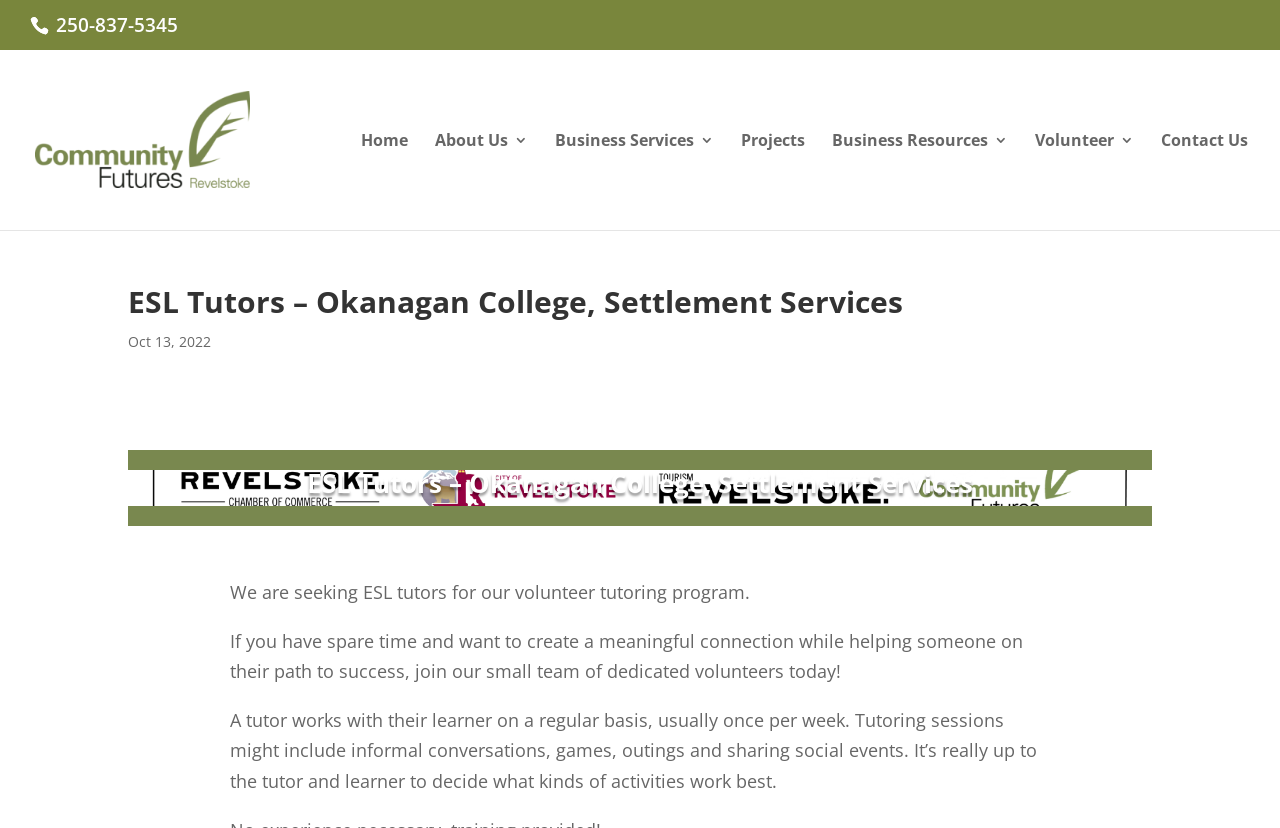Answer the question below with a single word or a brief phrase: 
What kind of activities might tutoring sessions include?

Informal conversations, games, outings, and sharing social events